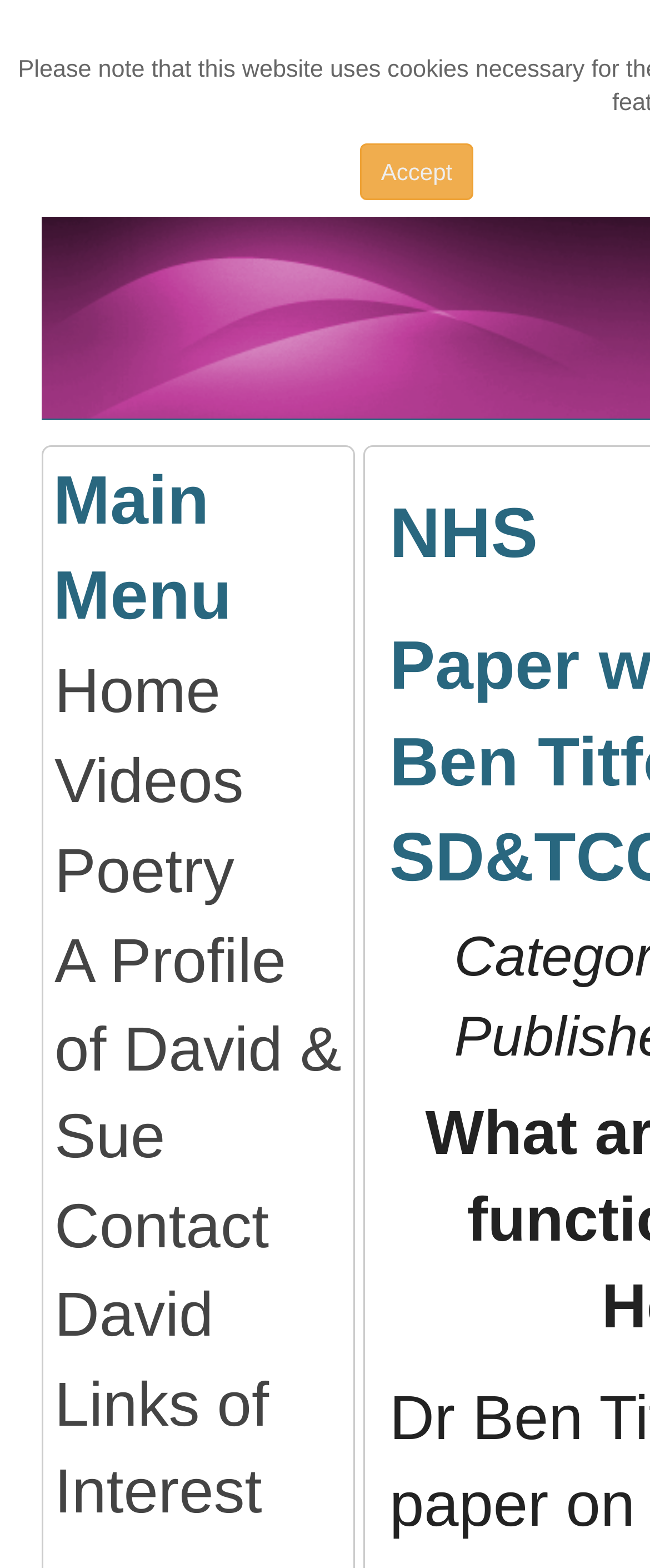Explain the webpage in detail.

The webpage is titled "The Website of David Halpin" and appears to be a personal website. At the top, there is a button labeled "Accept" positioned near the center of the page. Below the button, there is a main menu section with a heading "Main Menu" on the left side of the page. Underneath the main menu heading, there are five links arranged vertically, starting from top to bottom: "Home", "Videos", "Poetry", "A Profile of David & Sue", and "Contact David", followed by "Links of Interest" at the bottom. These links are aligned to the left side of the page, taking up a significant portion of the vertical space.